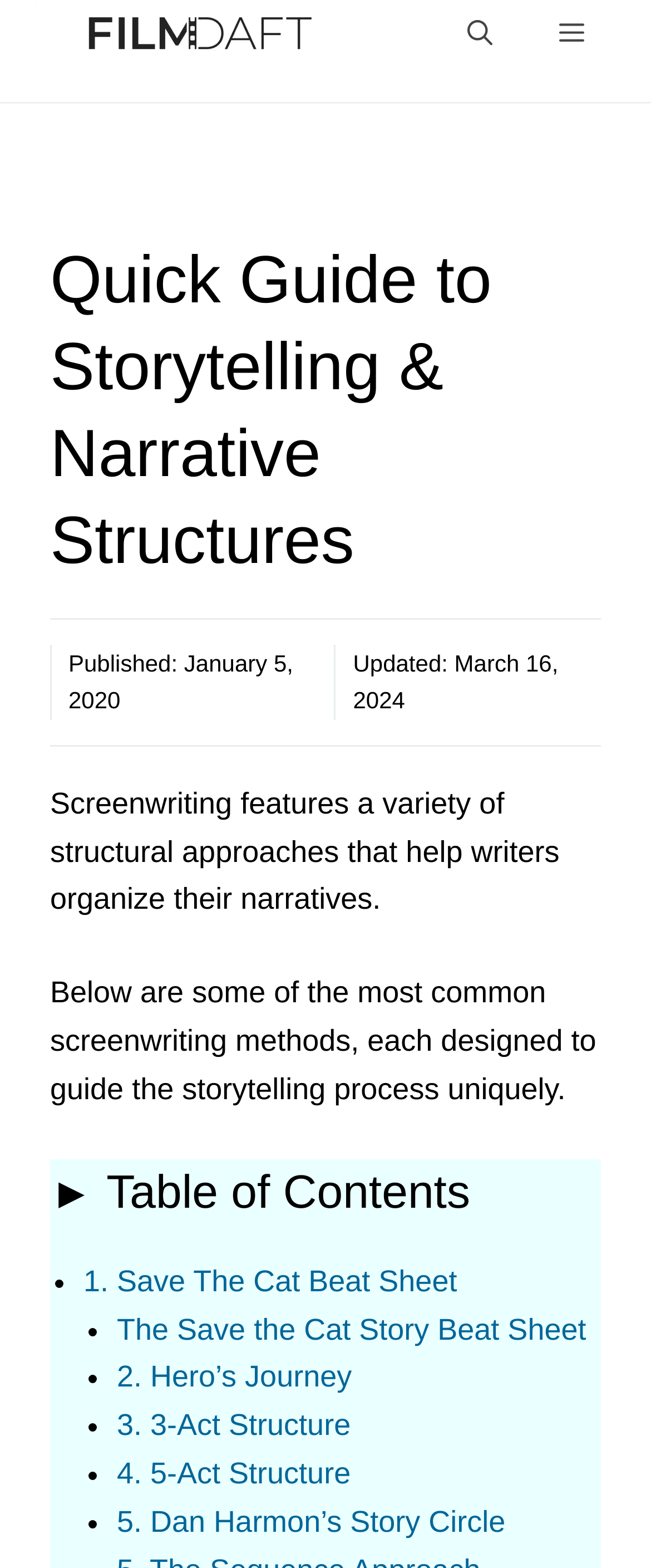Describe all visible elements and their arrangement on the webpage.

The webpage is a guide to storytelling and narrative structures, specifically focused on screenwriting. At the top, there is a banner with the site's name, "FilmDaft", accompanied by a logo image. To the right of the banner, there is a navigation menu with buttons for search and menu options.

Below the banner, there is a header section with a title, "Quick Guide to Storytelling & Narrative Structures", and information about the publication and update dates. The title is followed by a brief introduction to screenwriting, explaining that it involves various structural approaches to help writers organize their narratives.

The main content of the page is divided into sections, with a table of contents heading followed by a list of links to different screenwriting methods, including the Save the Cat Beat Sheet, Hero's Journey, 3-Act Structure, 5-Act Structure, and Dan Harmon's Story Circle. Each link is preceded by a bullet point marker. The links are arranged in a vertical list, with the first link starting from the top-left corner of the content area and the subsequent links following below it.